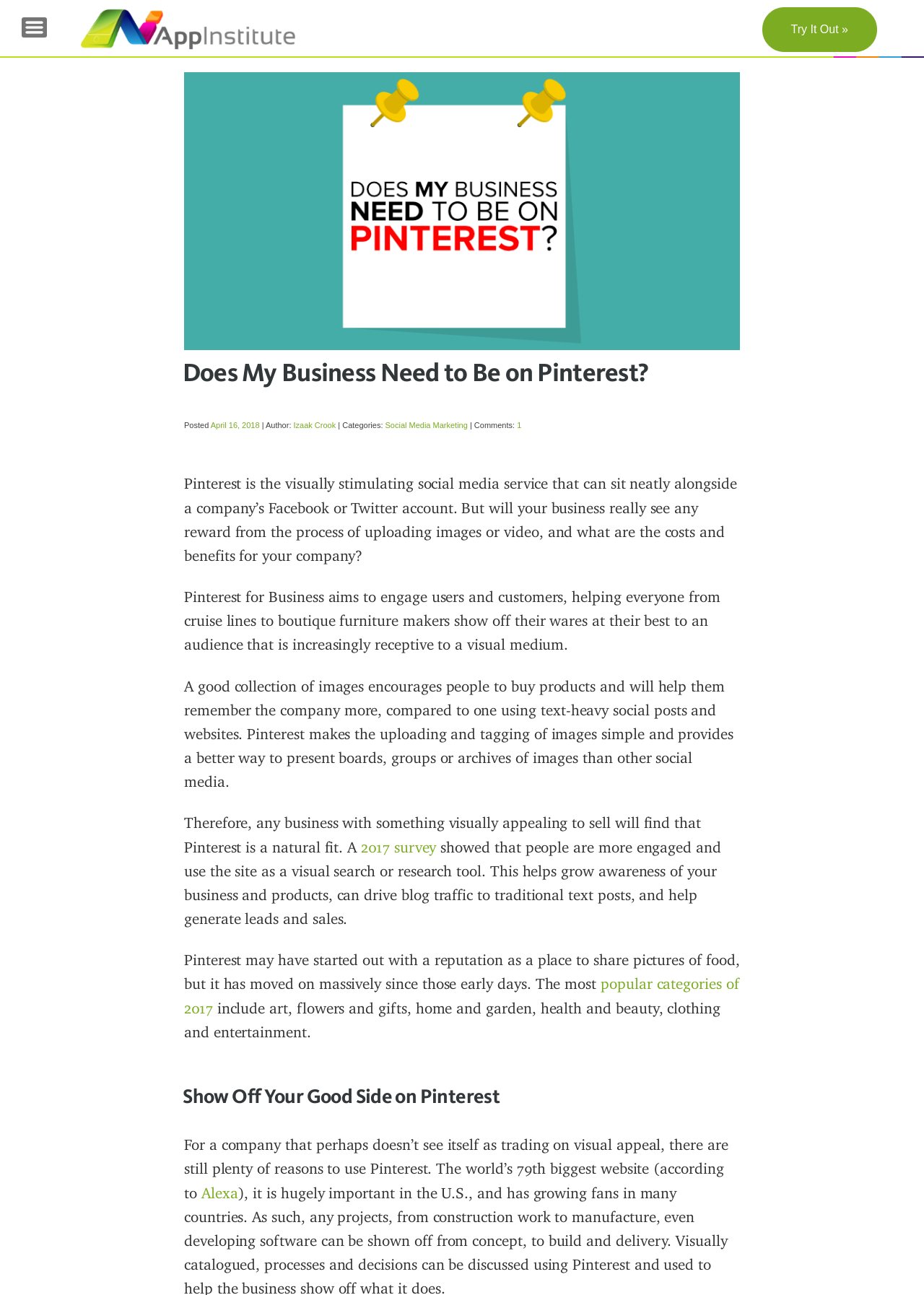What type of content is encouraged on Pinterest?
Provide a one-word or short-phrase answer based on the image.

Visually appealing content